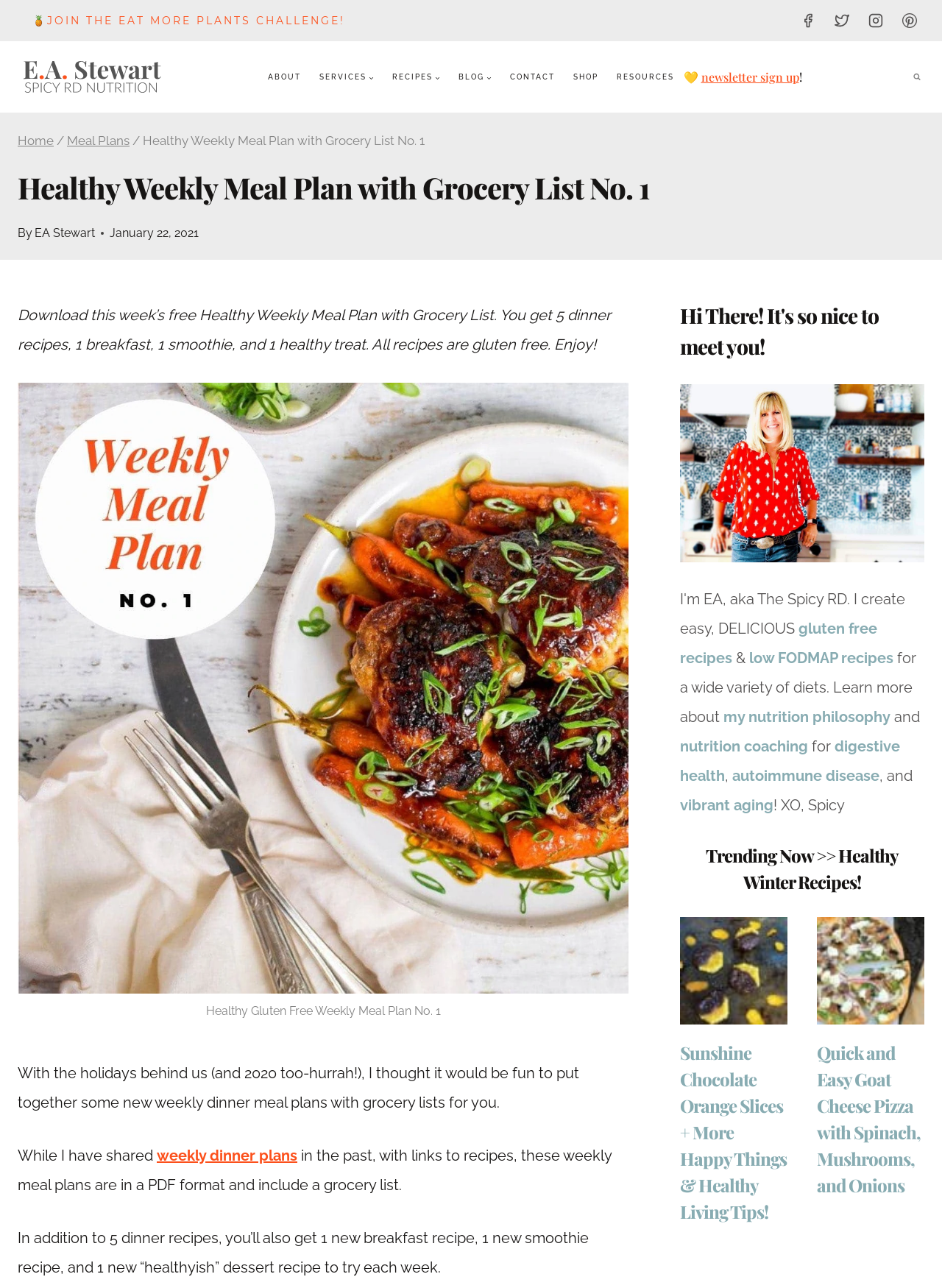What is the profession of the author?
Please ensure your answer is as detailed and informative as possible.

The profession of the author can be found in the image description 'Photo of EA Stewart, Registered Dietitian in her kitchen'.